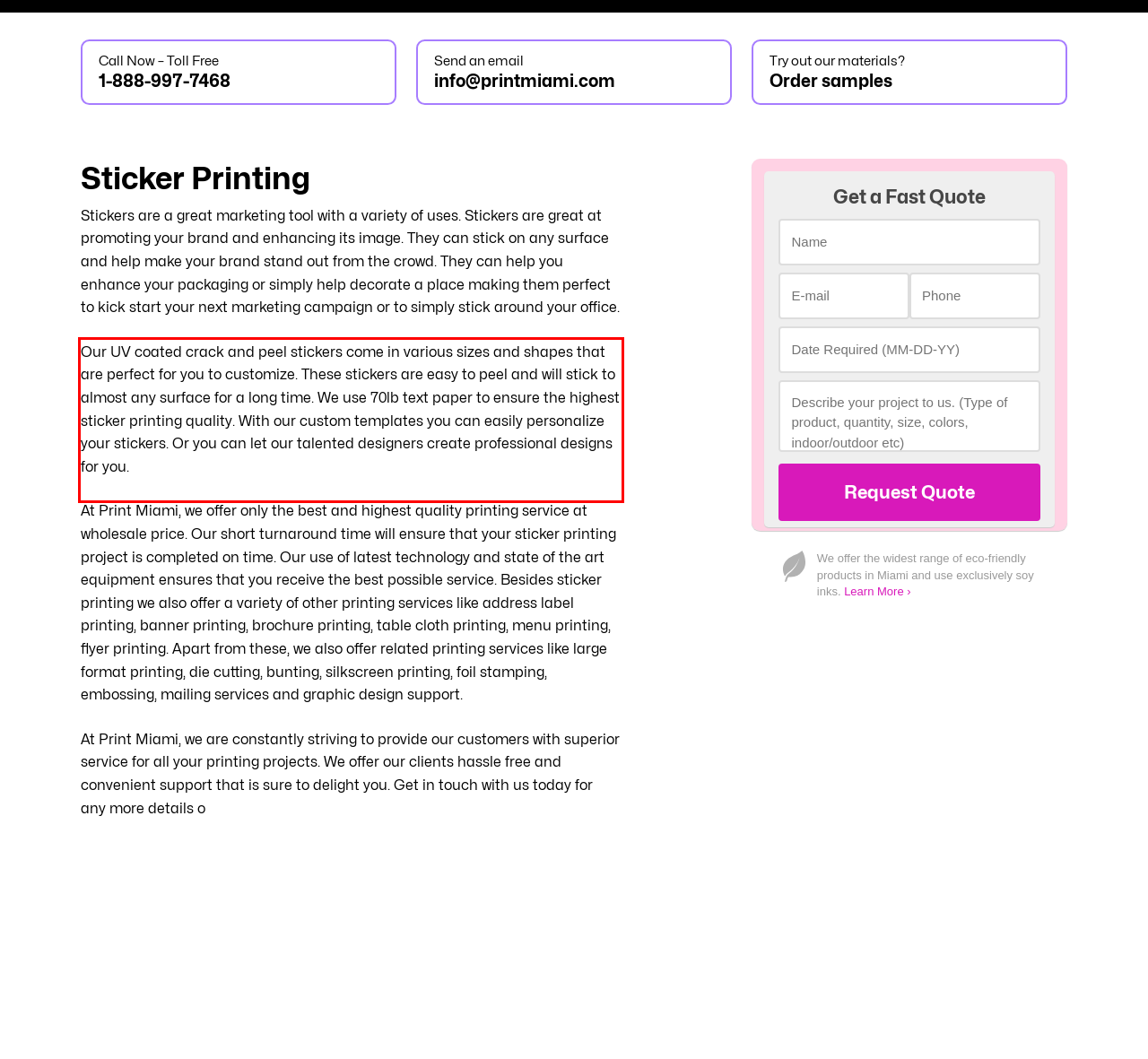Given a webpage screenshot, identify the text inside the red bounding box using OCR and extract it.

Our UV coated crack and peel stickers come in various sizes and shapes that are perfect for you to customize. These stickers are easy to peel and will stick to almost any surface for a long time. We use 70lb text paper to ensure the highest sticker printing quality. With our custom templates you can easily personalize your stickers. Or you can let our talented designers create professional designs for you.